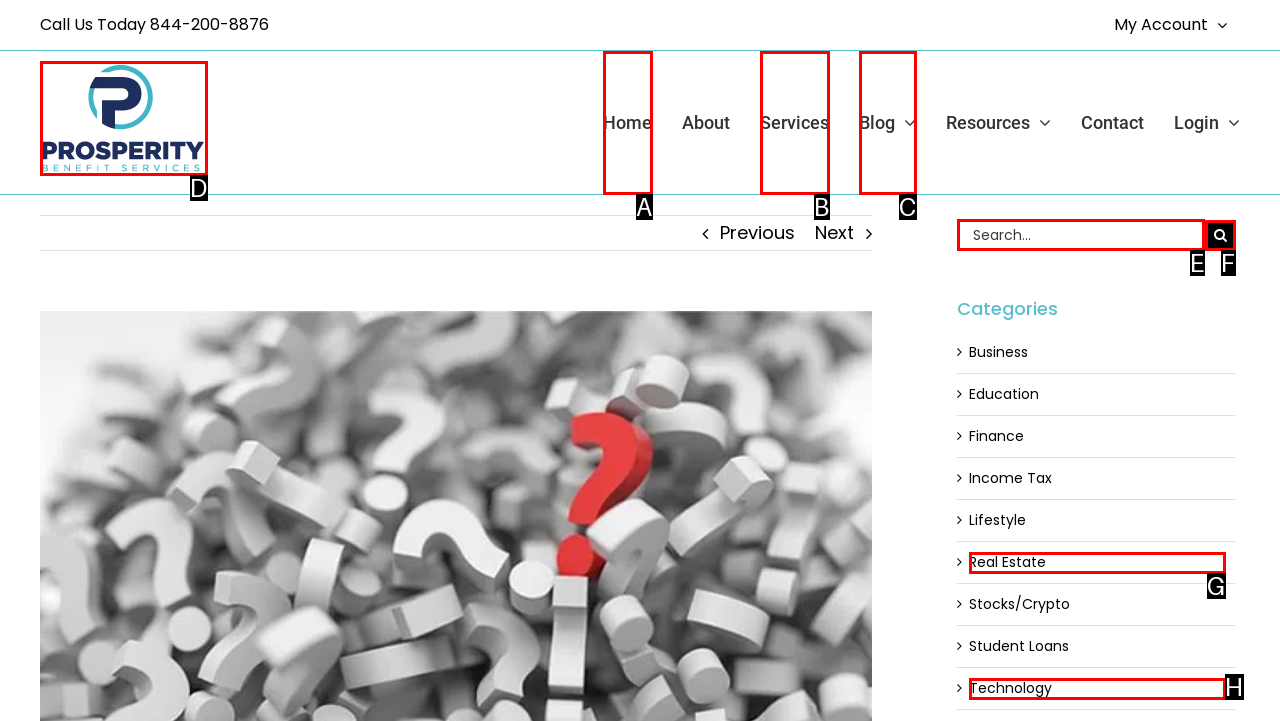Identify the letter of the UI element needed to carry out the task: Click on the Vikasity link
Reply with the letter of the chosen option.

None